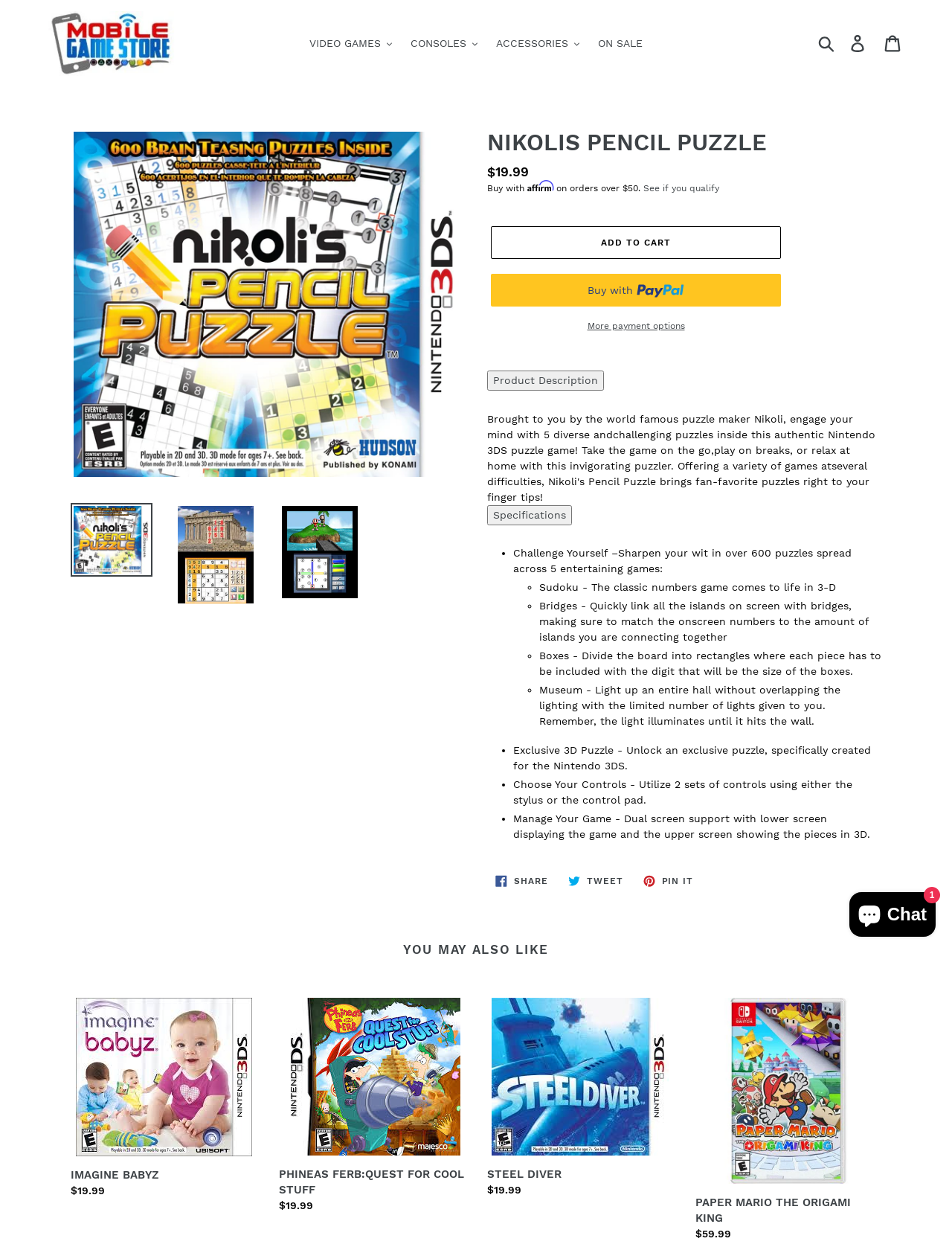Please determine the bounding box coordinates of the clickable area required to carry out the following instruction: "Buy now with PayPal". The coordinates must be four float numbers between 0 and 1, represented as [left, top, right, bottom].

[0.516, 0.219, 0.82, 0.245]